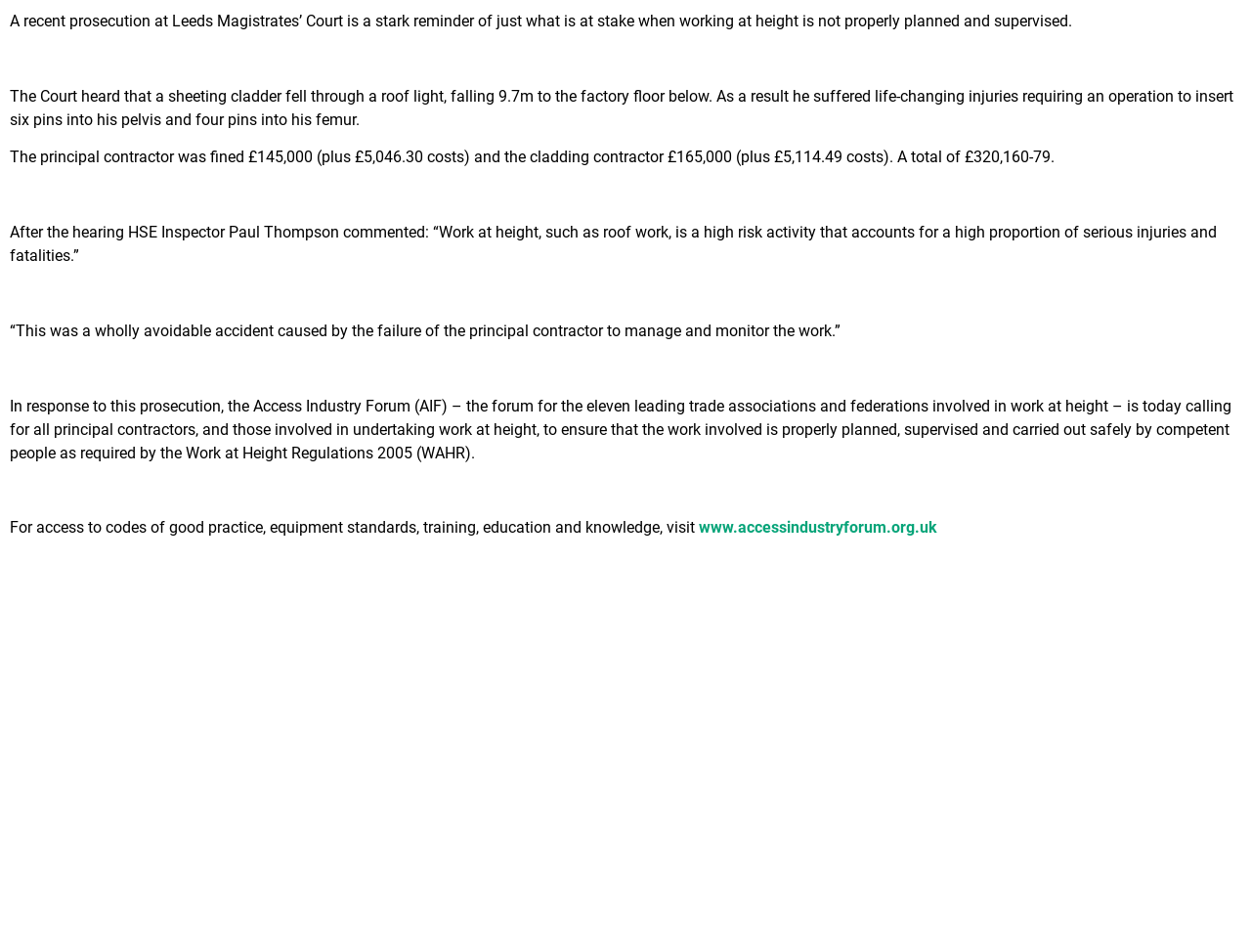What is the URL to access codes of good practice and equipment standards?
Please provide a single word or phrase as the answer based on the screenshot.

www.accessindustryforum.org.uk